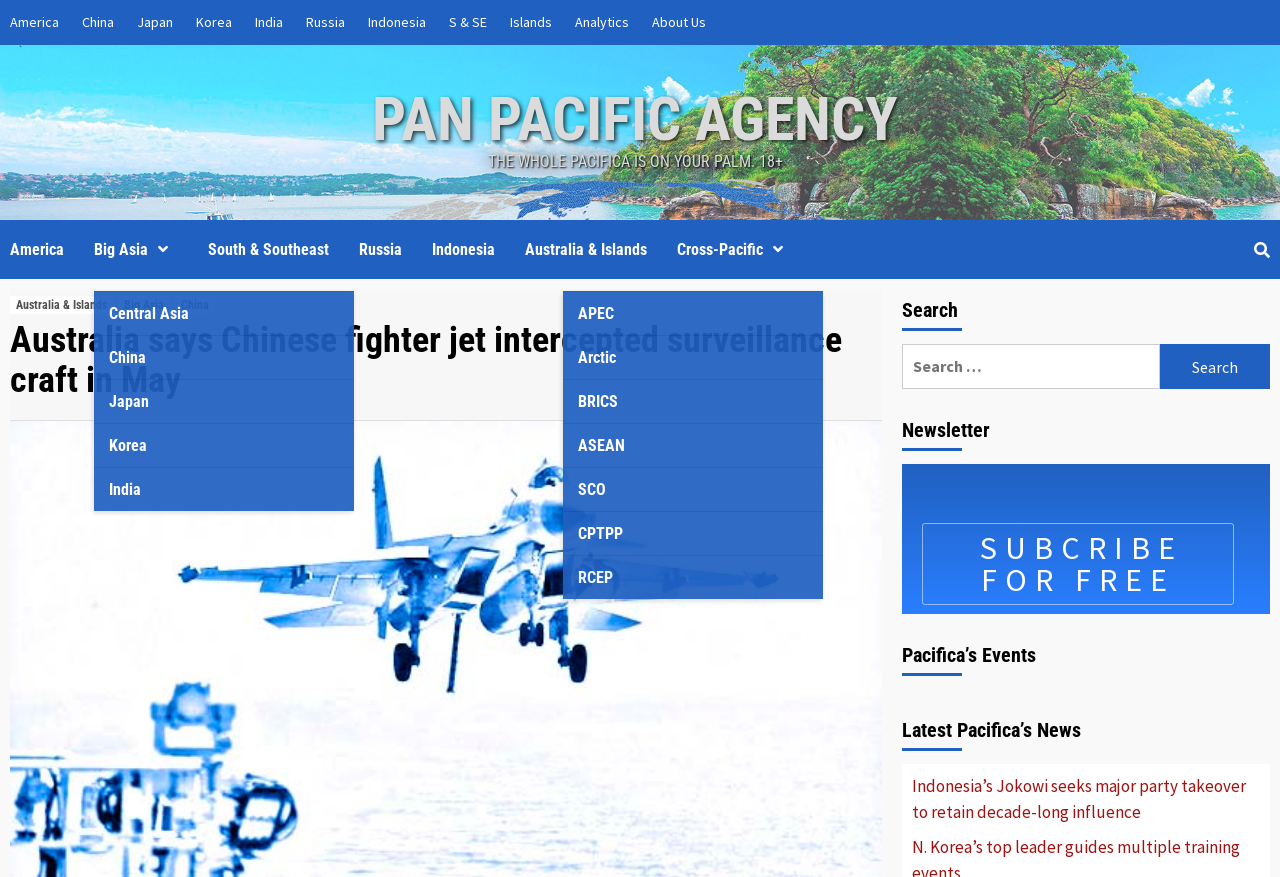Identify the bounding box for the UI element described as: "parent_node: Search for: value="Search"". Ensure the coordinates are four float numbers between 0 and 1, formatted as [left, top, right, bottom].

[0.906, 0.392, 0.992, 0.444]